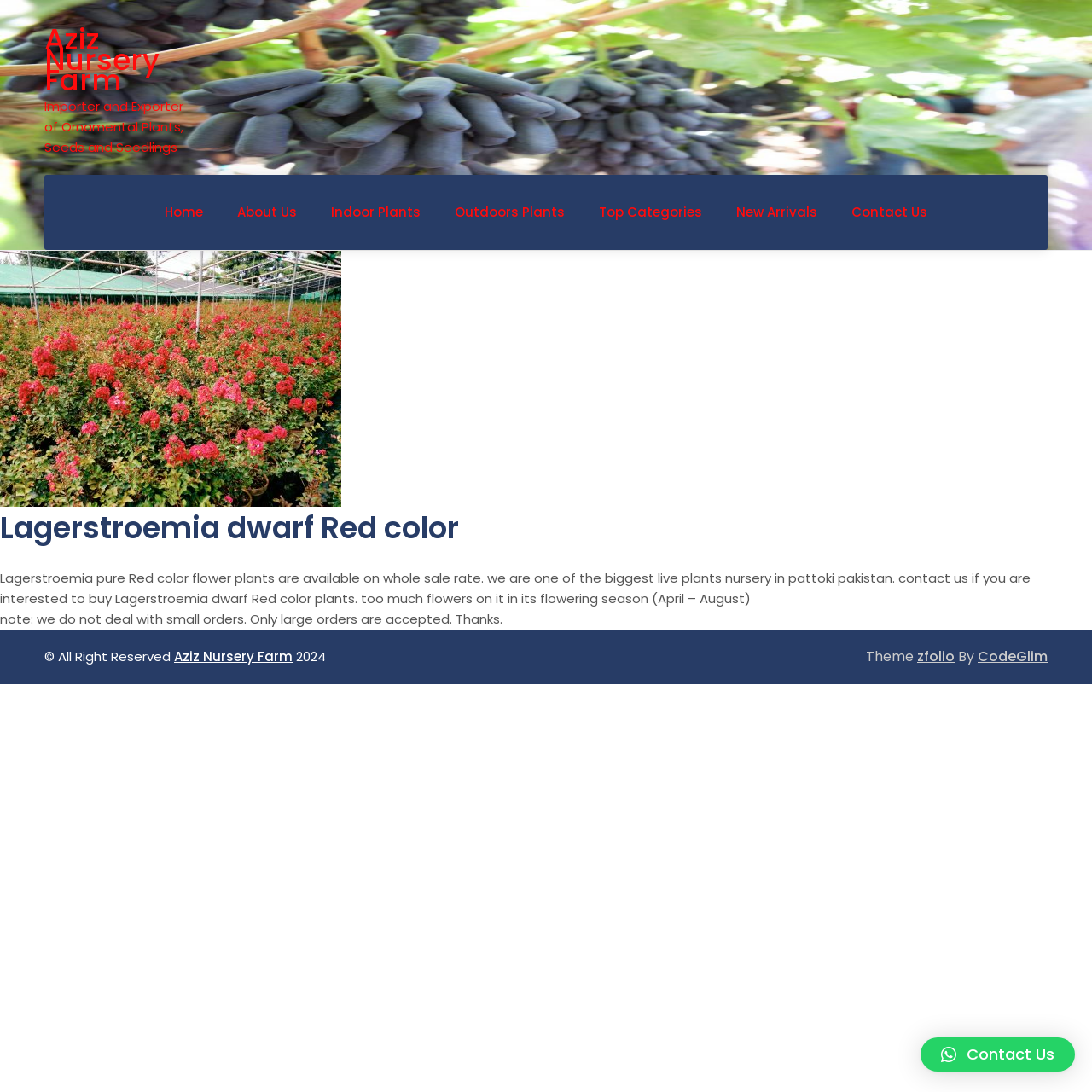What type of plants are available on wholesale rate?
Give a comprehensive and detailed explanation for the question.

This answer can be obtained by reading the static text inside the article element, which mentions that Lagerstroemia pure Red color flower plants are available on whole sale rate.